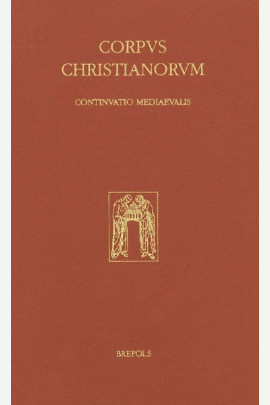Provide a thorough description of what you see in the image.

The image features the cover of a scholarly book titled "CORPVS CHRISTIANORVM," which is part of the series "CONTINUATIO MEDIEVALIS." The book presents a rich, academic focus on Christian literature and can be recognized by its striking burgundy cover, embellished with gold lettering that conveys a sense of authority and reverence. Centrally positioned on the cover is an ornate illustration depicting figures in a scholarly or ecclesiastical context, symbolizing the book’s thematic exploration of medieval Christian thought. At the bottom, the publisher's name, "BREPOLS," is displayed, indicative of the publisher's longstanding reputation in the academic field. This publication is likely of interest to scholars and students engaged in the study of medieval philosophy, theology, and metaphysics.